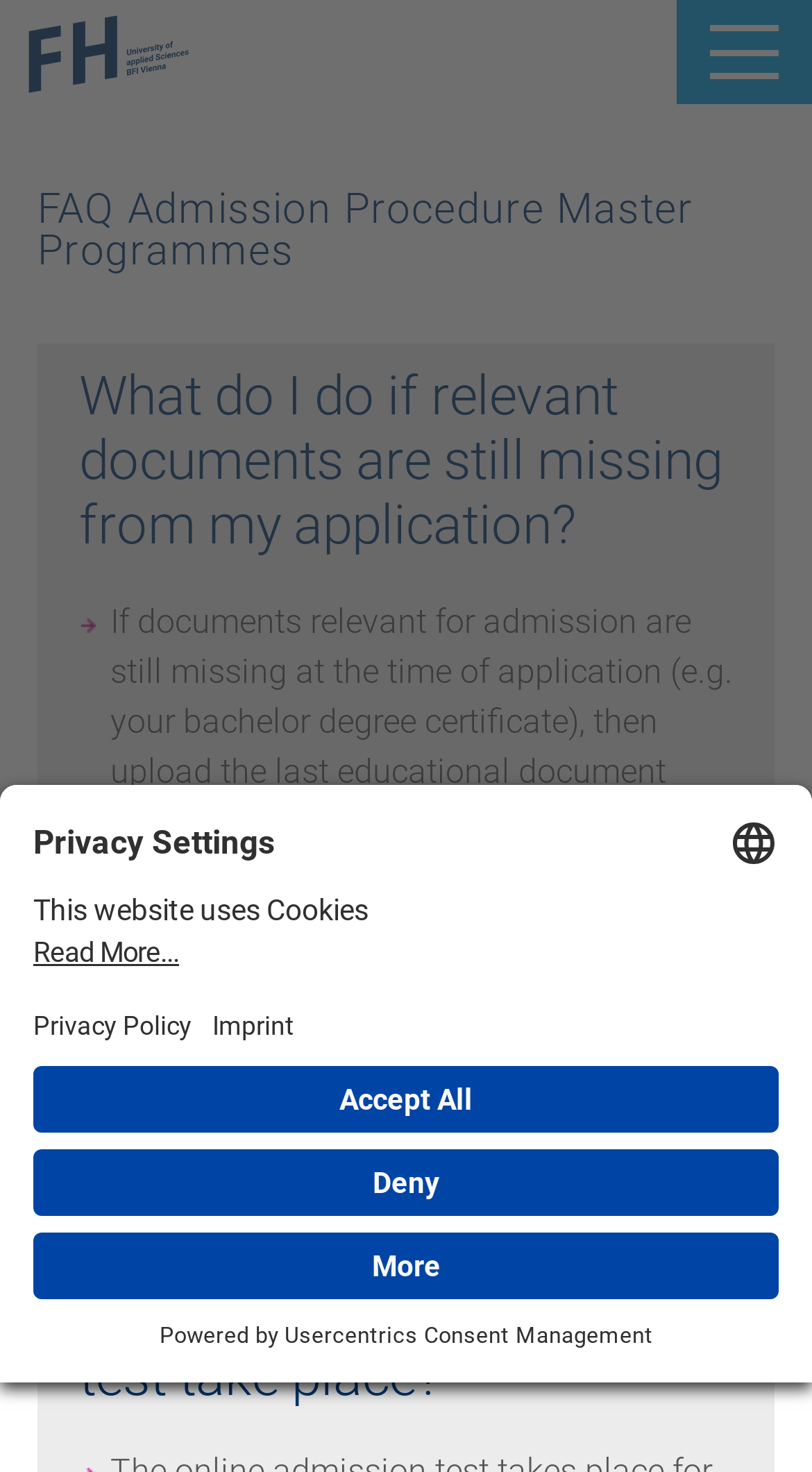Please provide a one-word or phrase answer to the question: 
How many buttons are there in the privacy settings dialog?

5